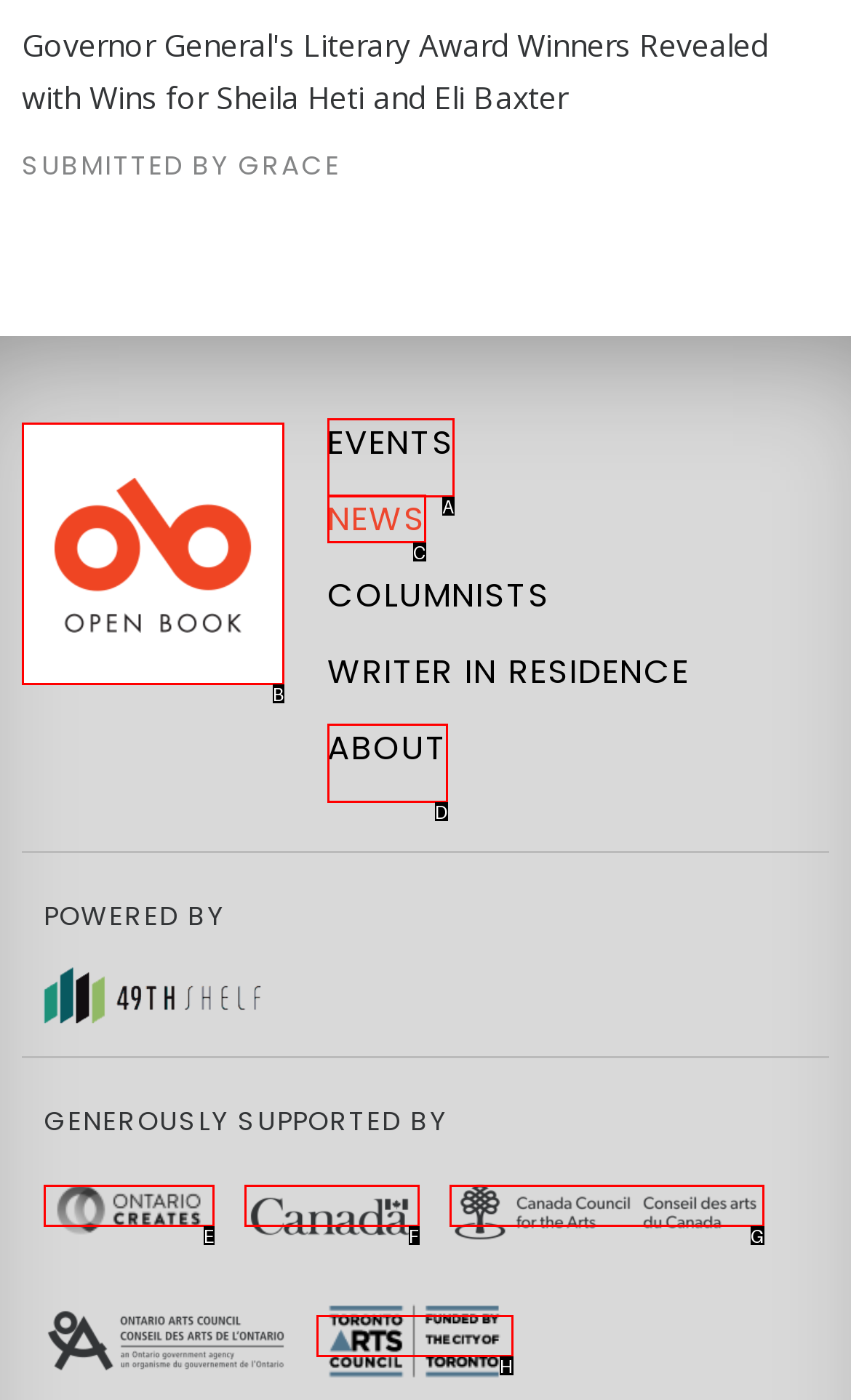Find the HTML element that matches the description: alt="Open Book"
Respond with the corresponding letter from the choices provided.

B